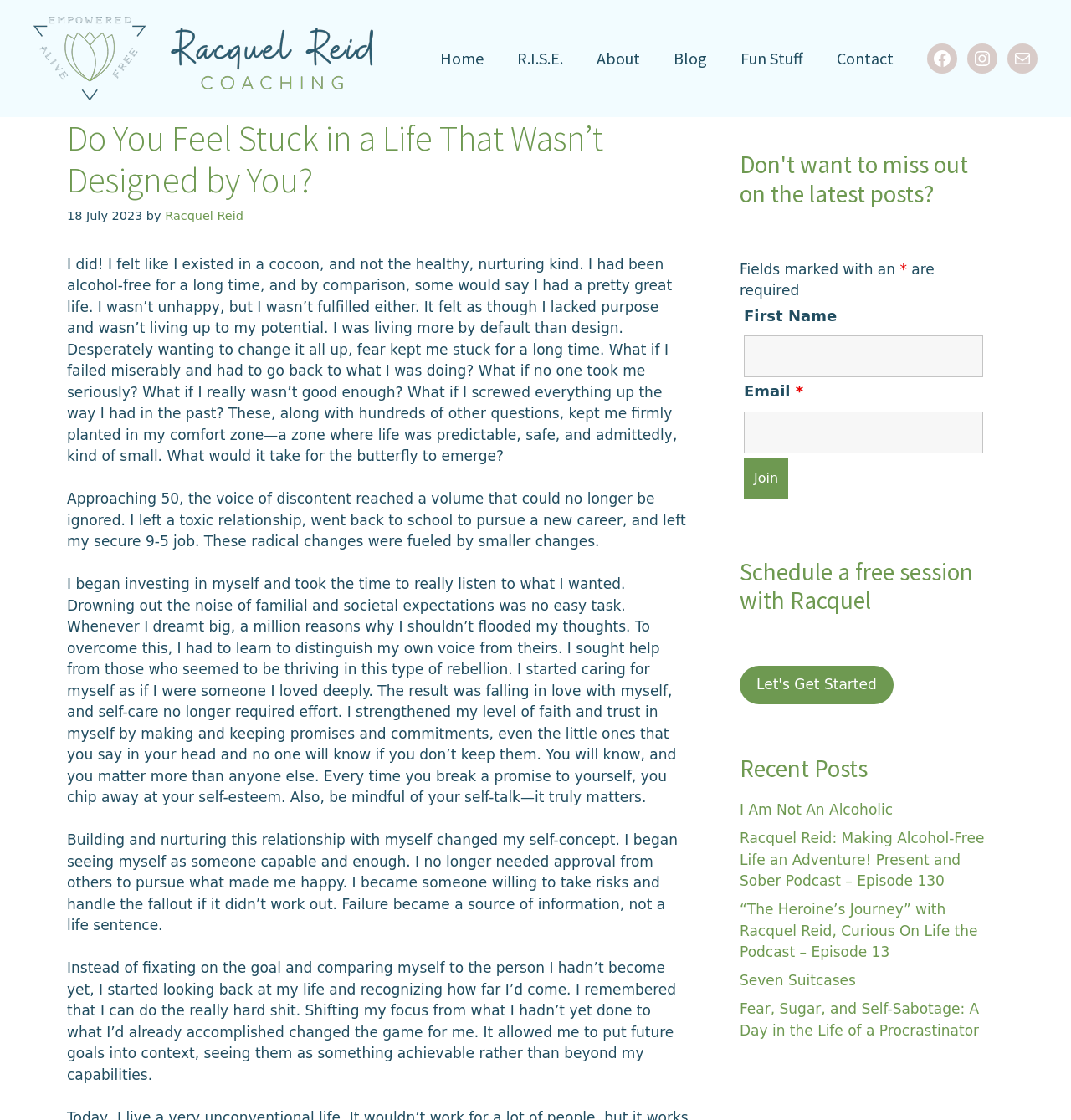Identify the bounding box coordinates for the UI element mentioned here: "Tell your Story". Provide the coordinates as four float values between 0 and 1, i.e., [left, top, right, bottom].

None